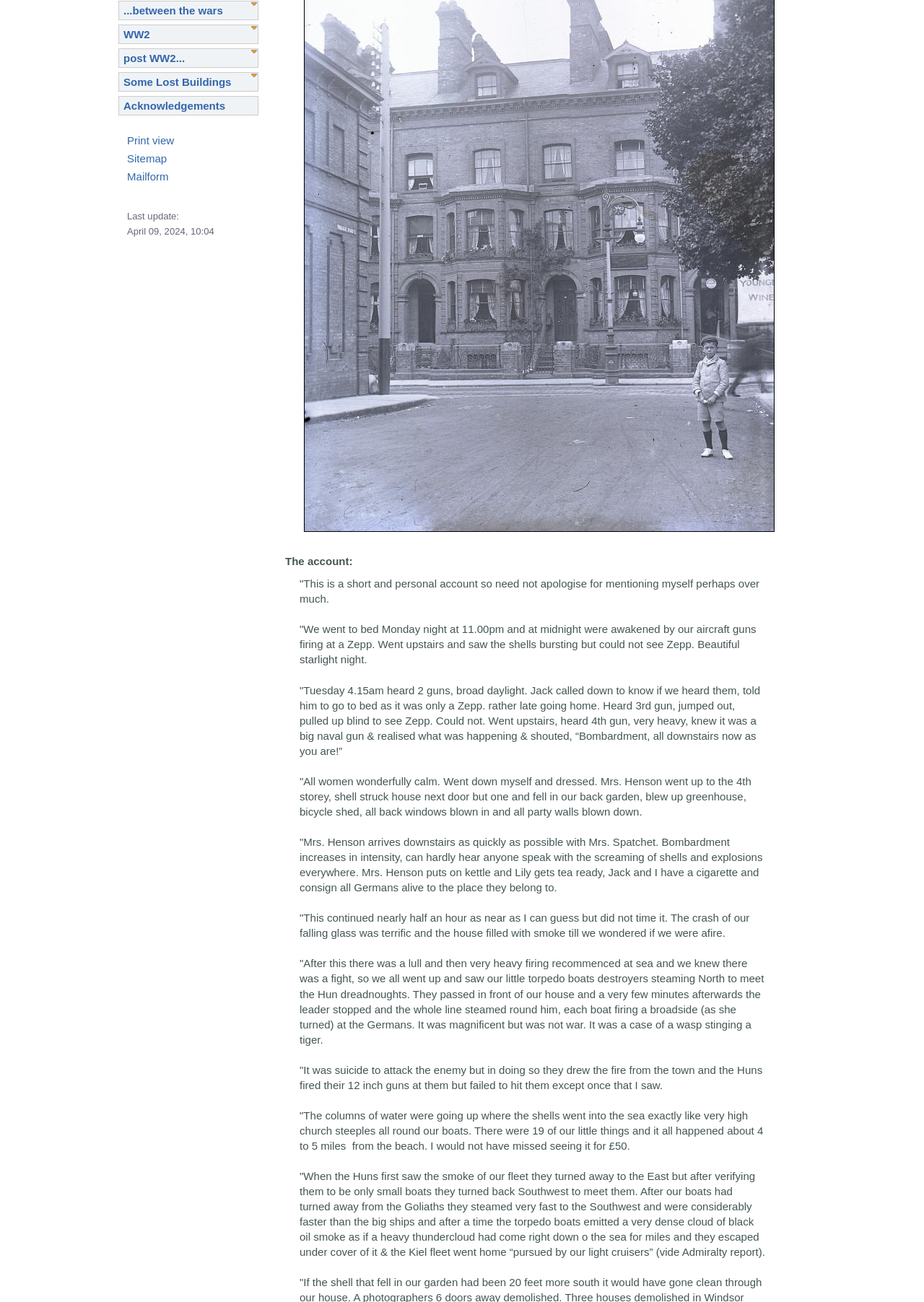Give the bounding box coordinates for the element described by: "Sitemap".

[0.138, 0.117, 0.181, 0.126]